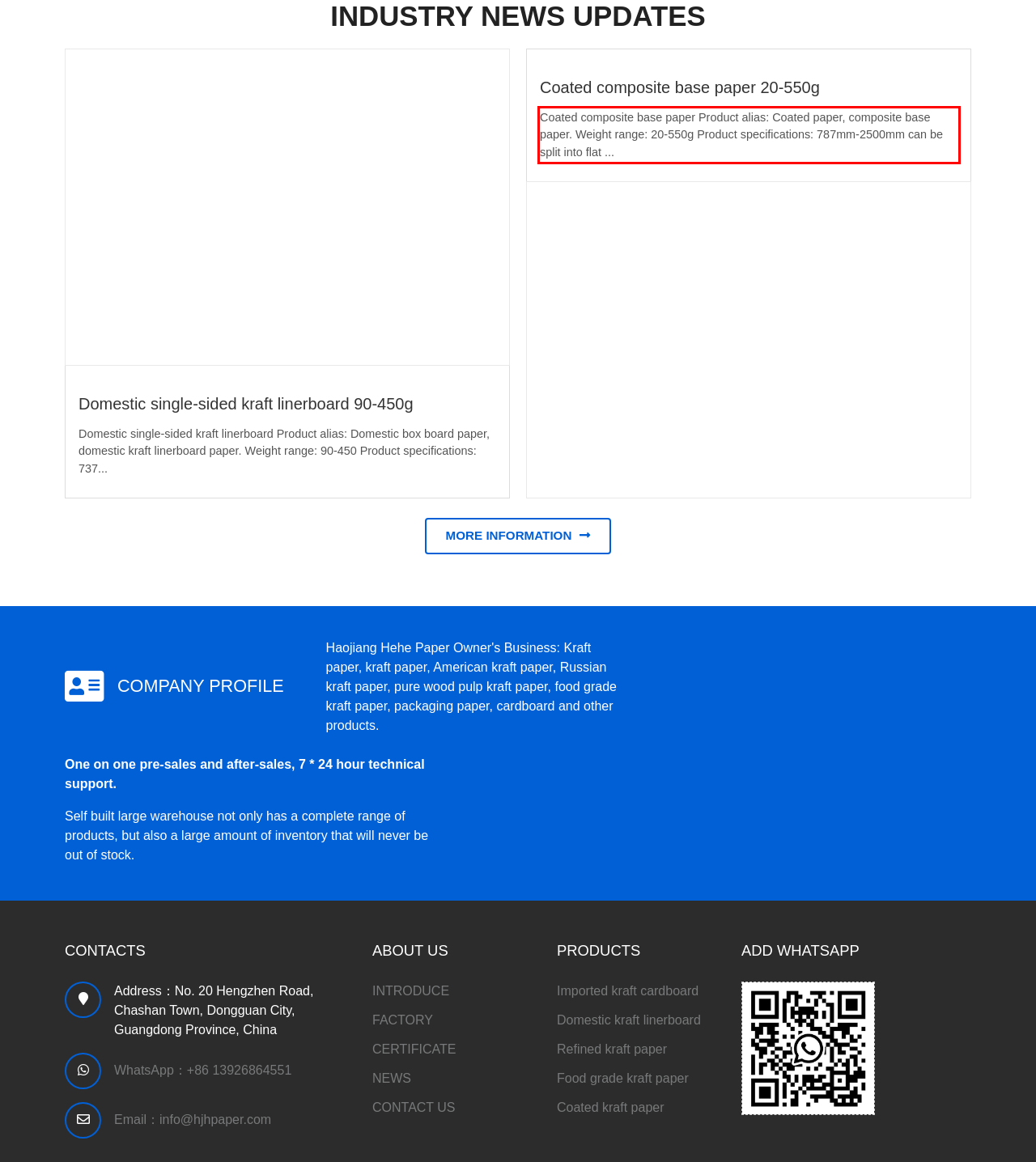Examine the webpage screenshot, find the red bounding box, and extract the text content within this marked area.

Coated composite base paper Product alias: Coated paper, composite base paper. Weight range: 20-550g Product specifications: 787mm-2500mm can be split into flat ...